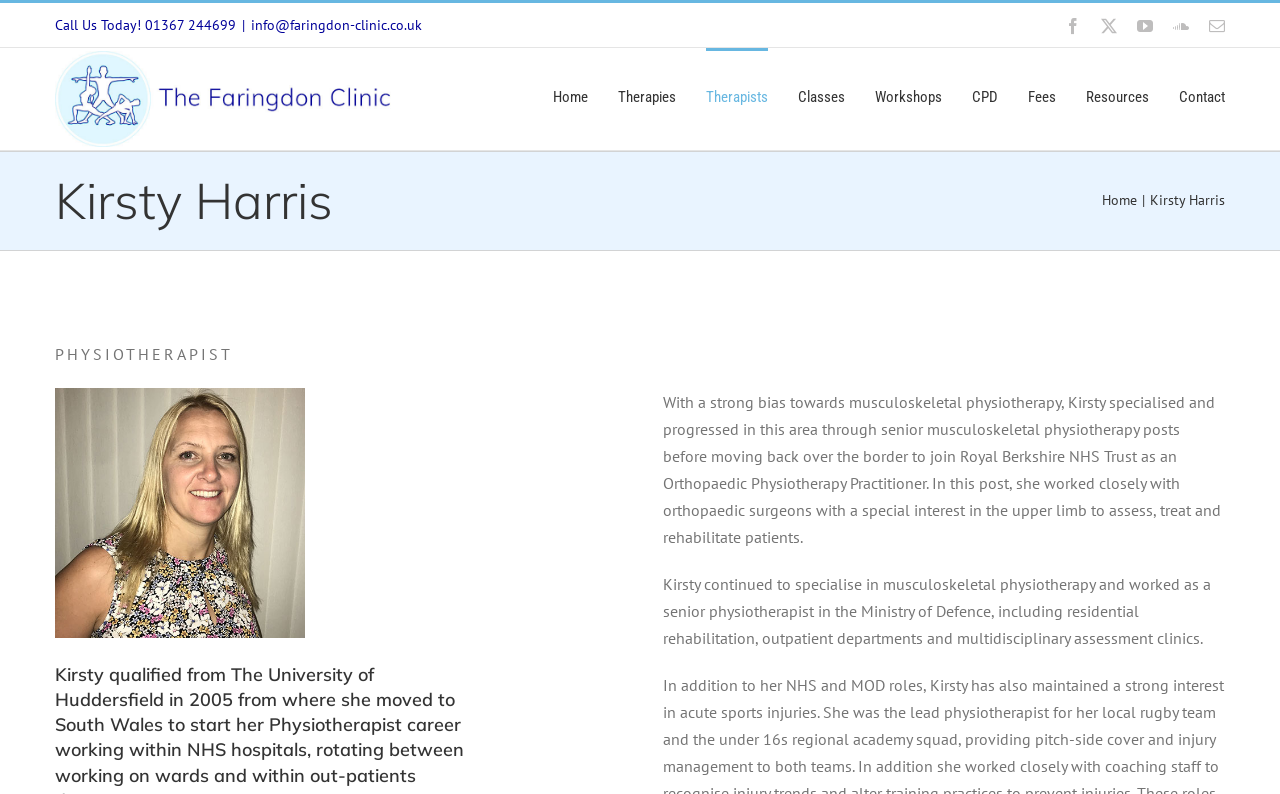Determine the bounding box coordinates of the clickable element to achieve the following action: 'Click on Previous'. Provide the coordinates as four float values between 0 and 1, formatted as [left, top, right, bottom].

None